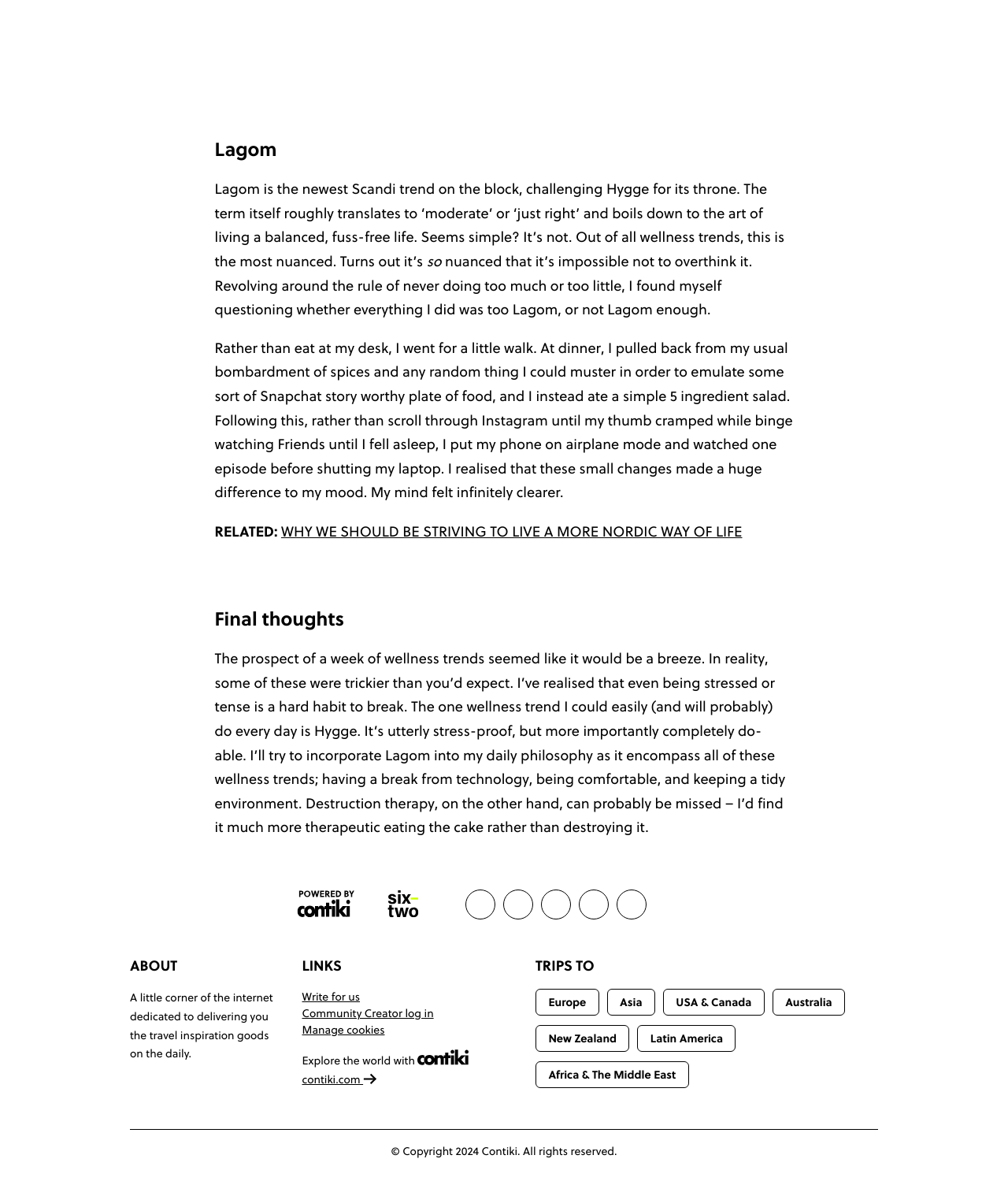Please identify the bounding box coordinates of the clickable area that will allow you to execute the instruction: "Plan a trip to Europe".

[0.531, 0.827, 0.594, 0.849]